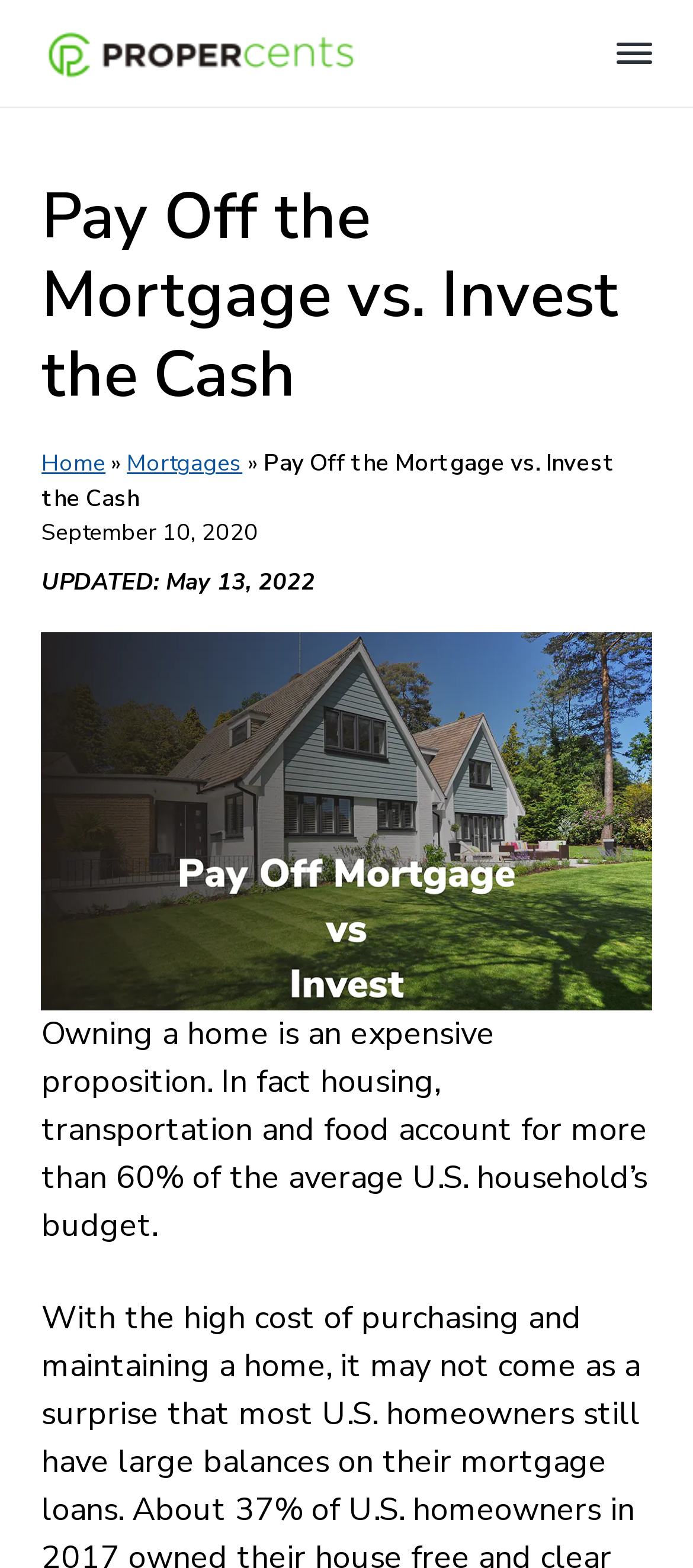What is the name of the website?
Please utilize the information in the image to give a detailed response to the question.

The name of the website can be determined by looking at the link element with the text 'Proper Cents' at the top of the webpage, which is likely the logo or title of the website.